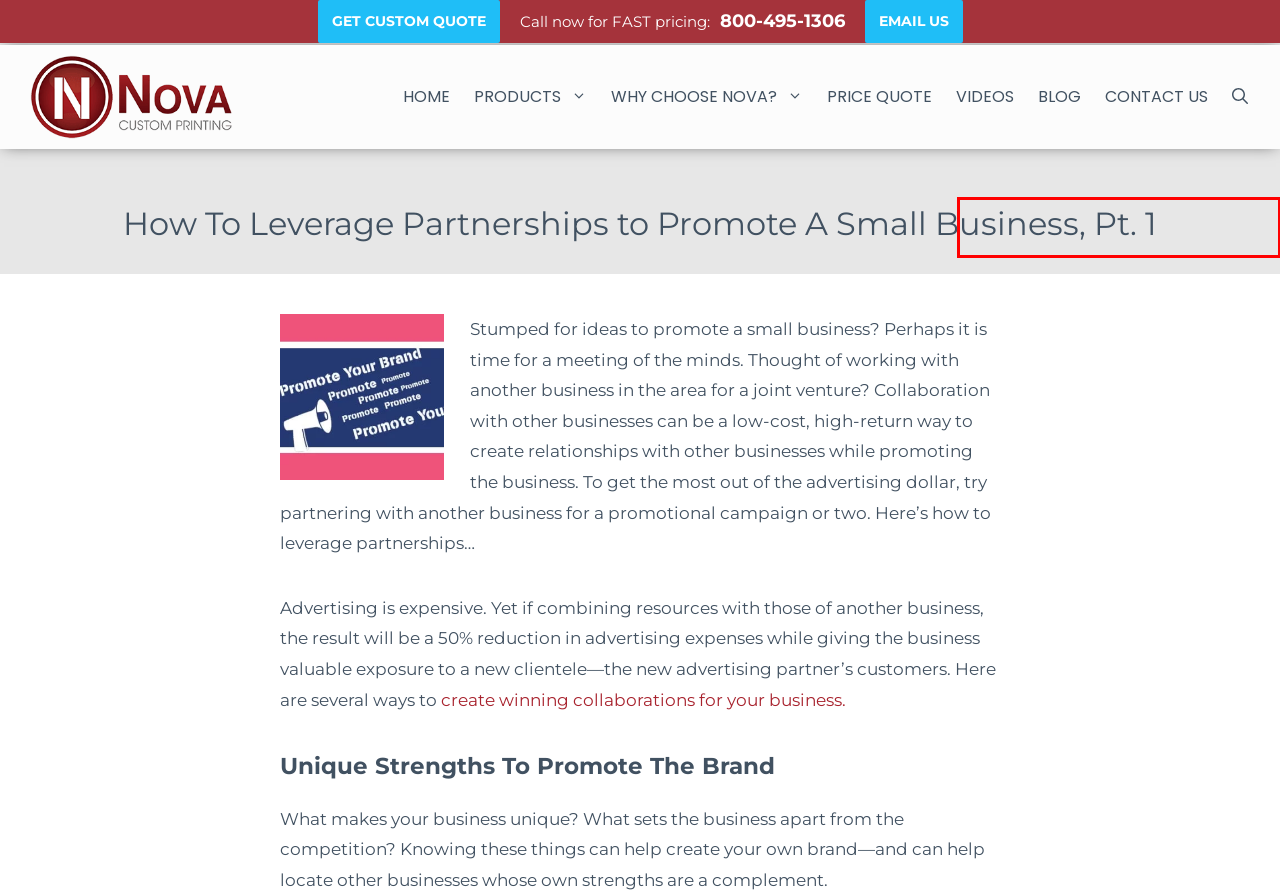You see a screenshot of a webpage with a red bounding box surrounding an element. Pick the webpage description that most accurately represents the new webpage after interacting with the element in the red bounding box. The options are:
A. Custom Labels Printing NYC, NY, NJ | Custom Sticker Printing NY, NJ
B. Same Day Decal Printing, Quality Door Decals And Window Decals
C. Same Day Custom Bottle Labels And Water Bottle Labels
D. hospitality labels
E. Nova Custom Label Printing | Custom Stickers Printing NY, NJ
F. Custom Flexible Packaging
G. Health Care Label Printing | Nova Custom Label Printing
H. Same Day Custom Clear Labels And Transparent Stickers In Hours

B